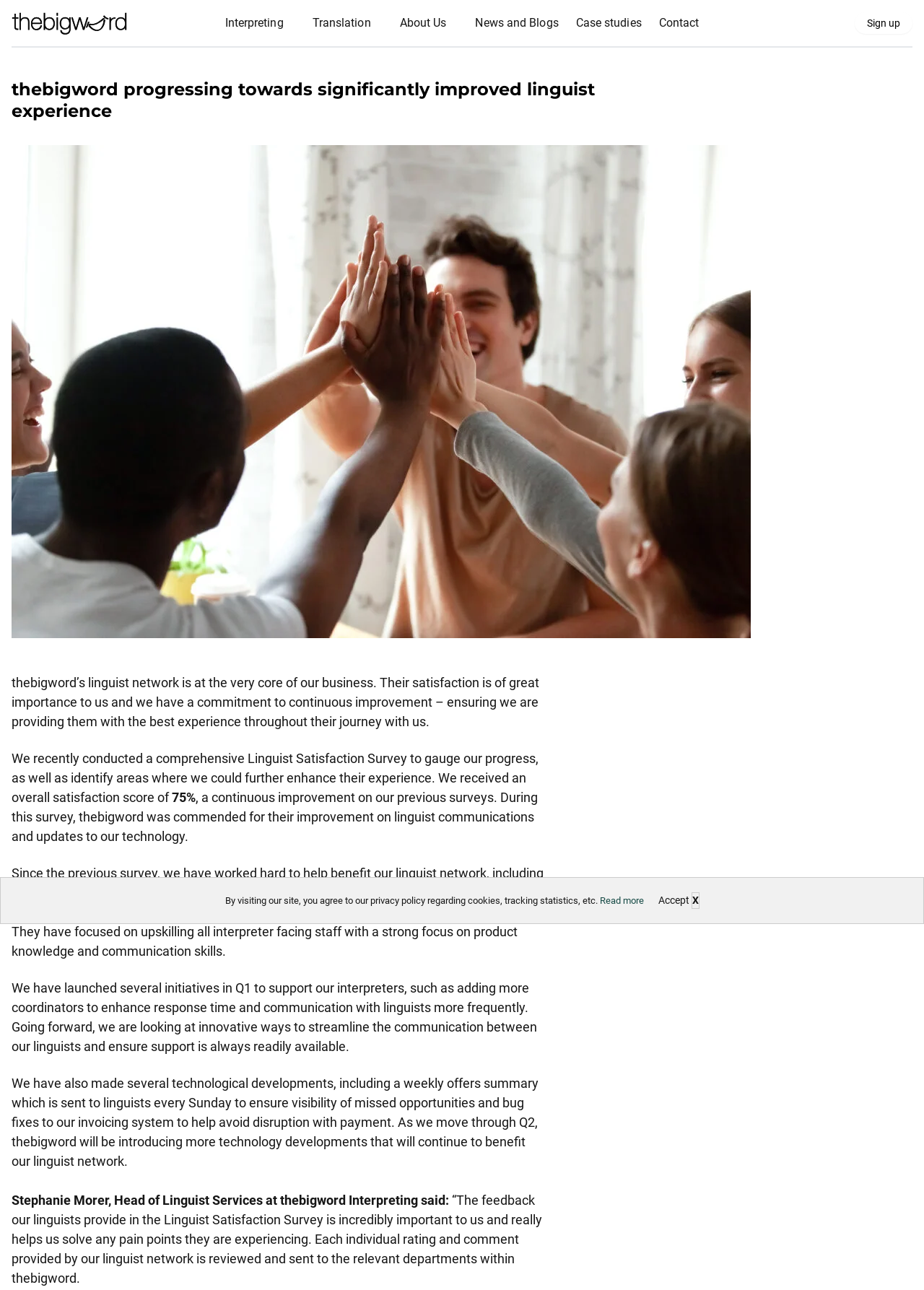Select the bounding box coordinates of the element I need to click to carry out the following instruction: "Click on News and Blogs".

[0.505, 0.007, 0.614, 0.029]